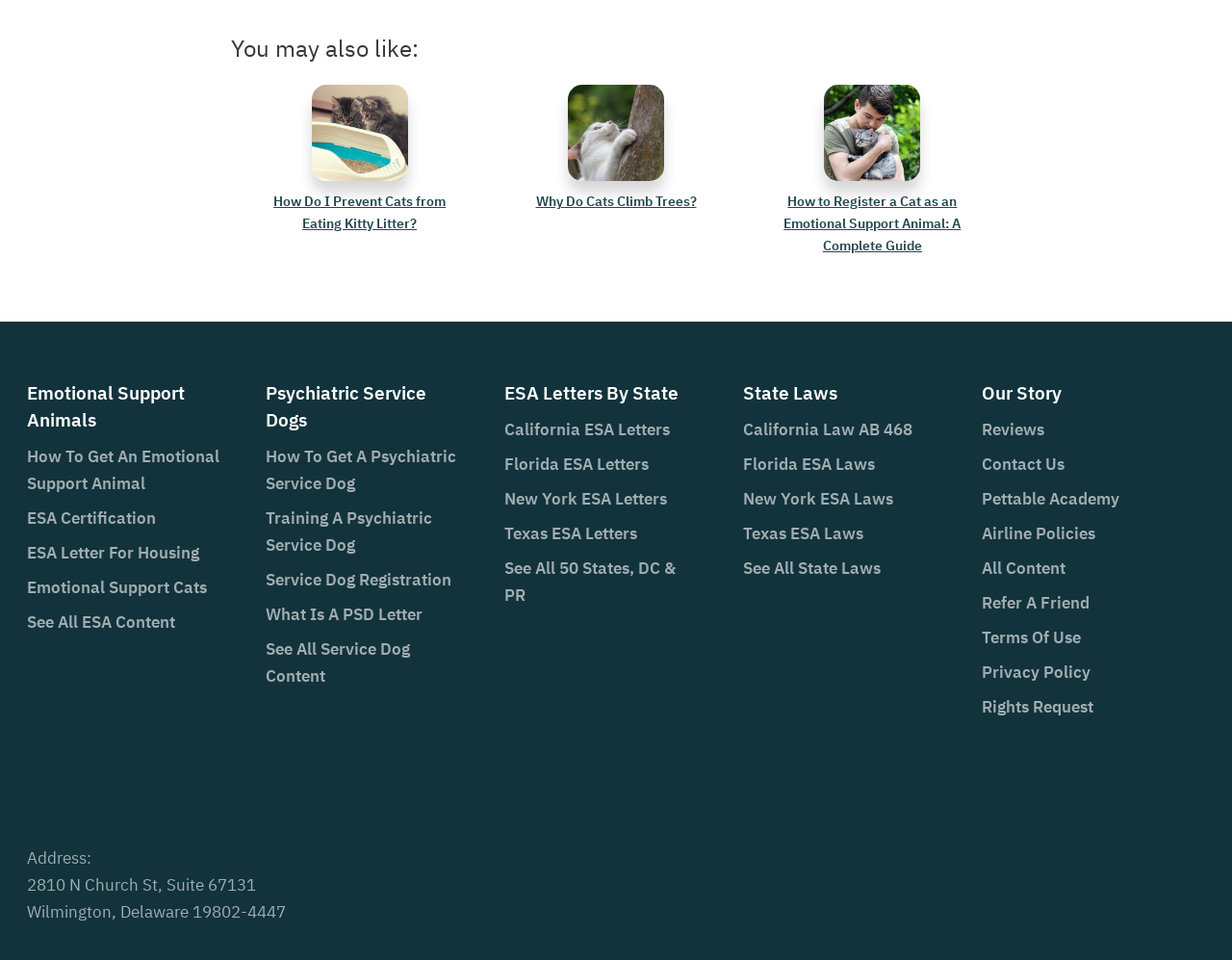Identify the bounding box coordinates of the element that should be clicked to fulfill this task: "Read about Psychiatric Service Dogs". The coordinates should be provided as four float numbers between 0 and 1, i.e., [left, top, right, bottom].

[0.216, 0.397, 0.346, 0.449]